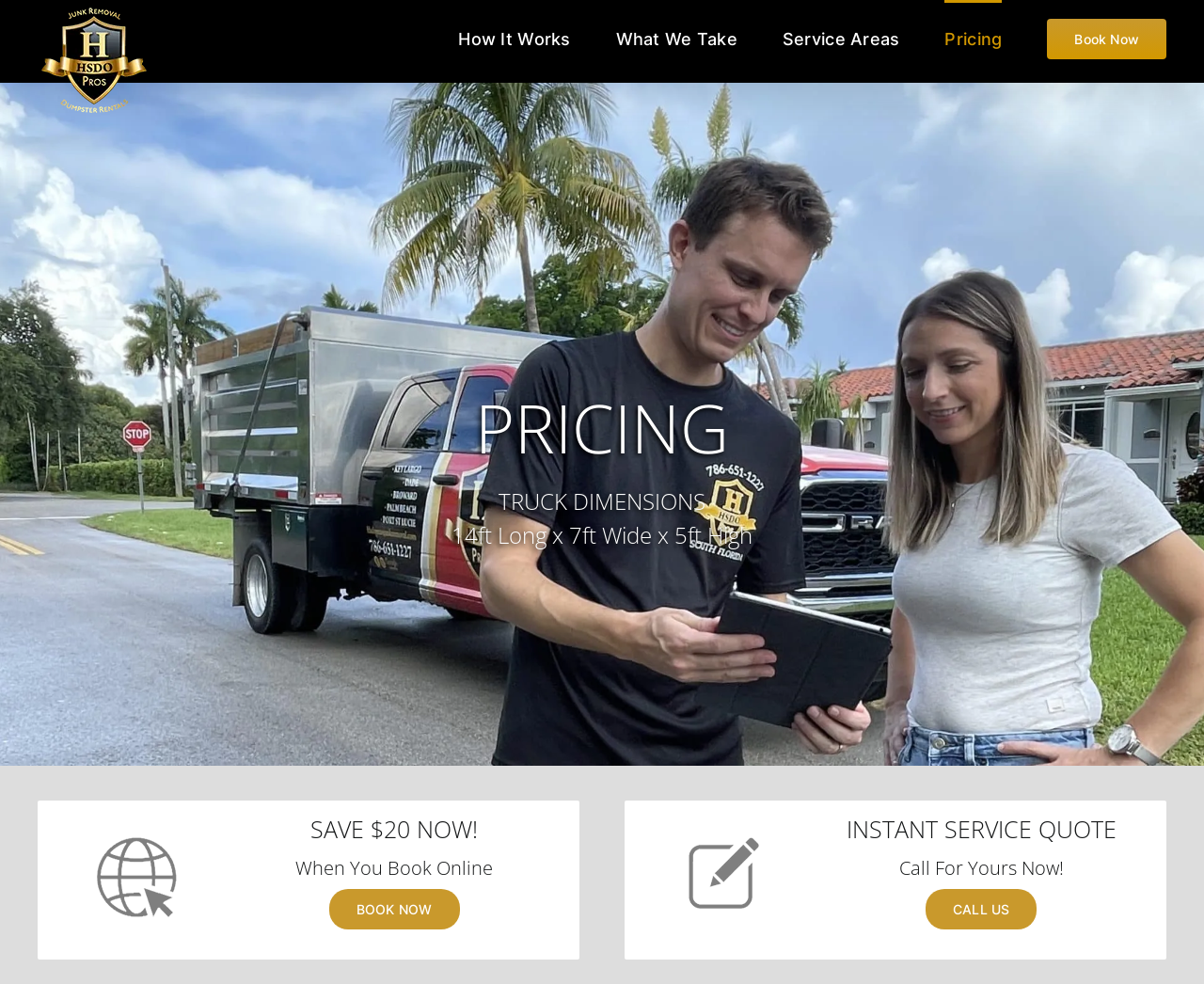Determine the bounding box coordinates of the element that should be clicked to execute the following command: "Click the HSDO Pros Junk Removal & Dumpster Rentals Logo".

[0.031, 0.005, 0.125, 0.12]